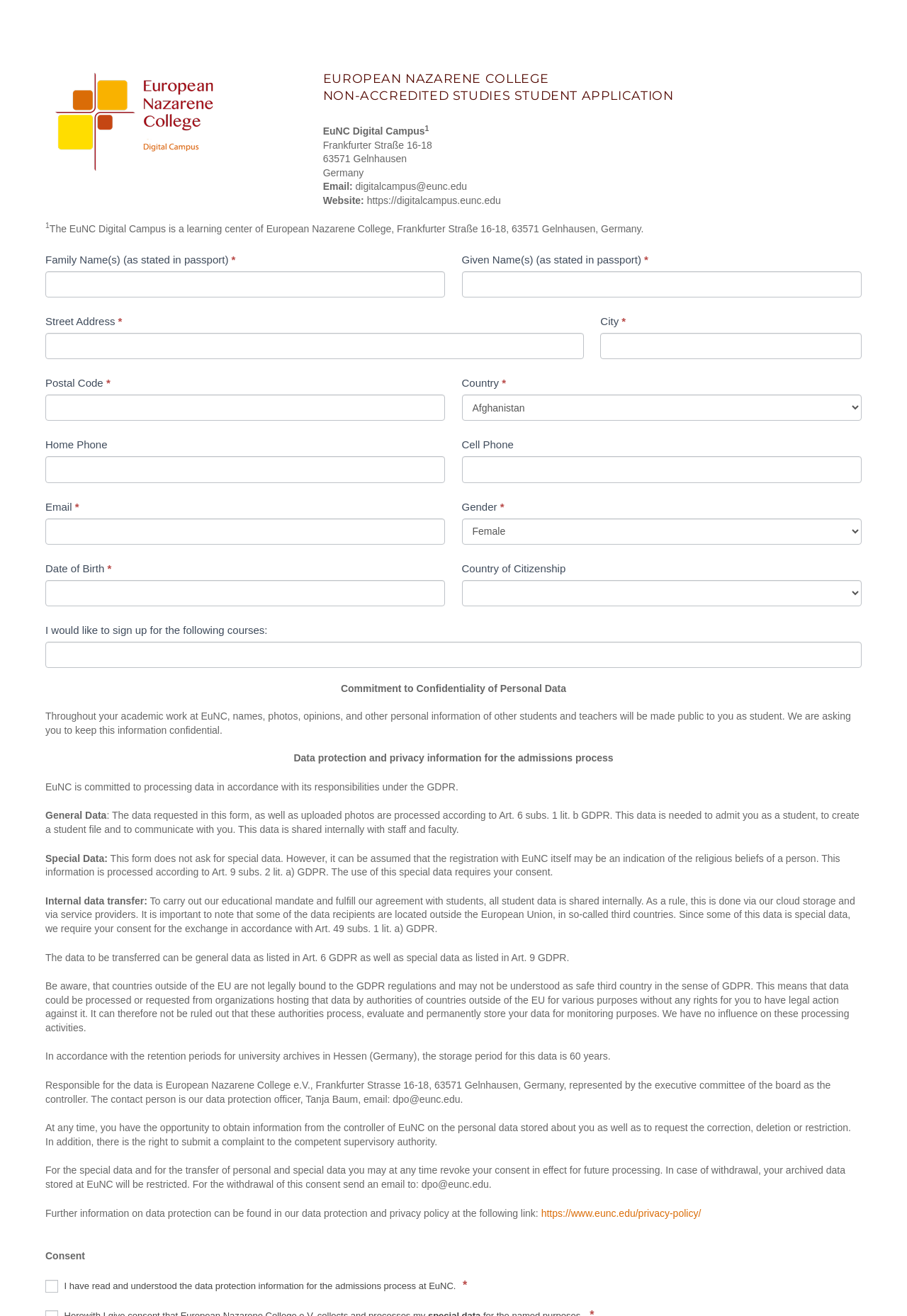Please find the bounding box coordinates in the format (top-left x, top-left y, bottom-right x, bottom-right y) for the given element description. Ensure the coordinates are floating point numbers between 0 and 1. Description: https://www.eunc.edu/privacy-policy/

[0.597, 0.917, 0.773, 0.926]